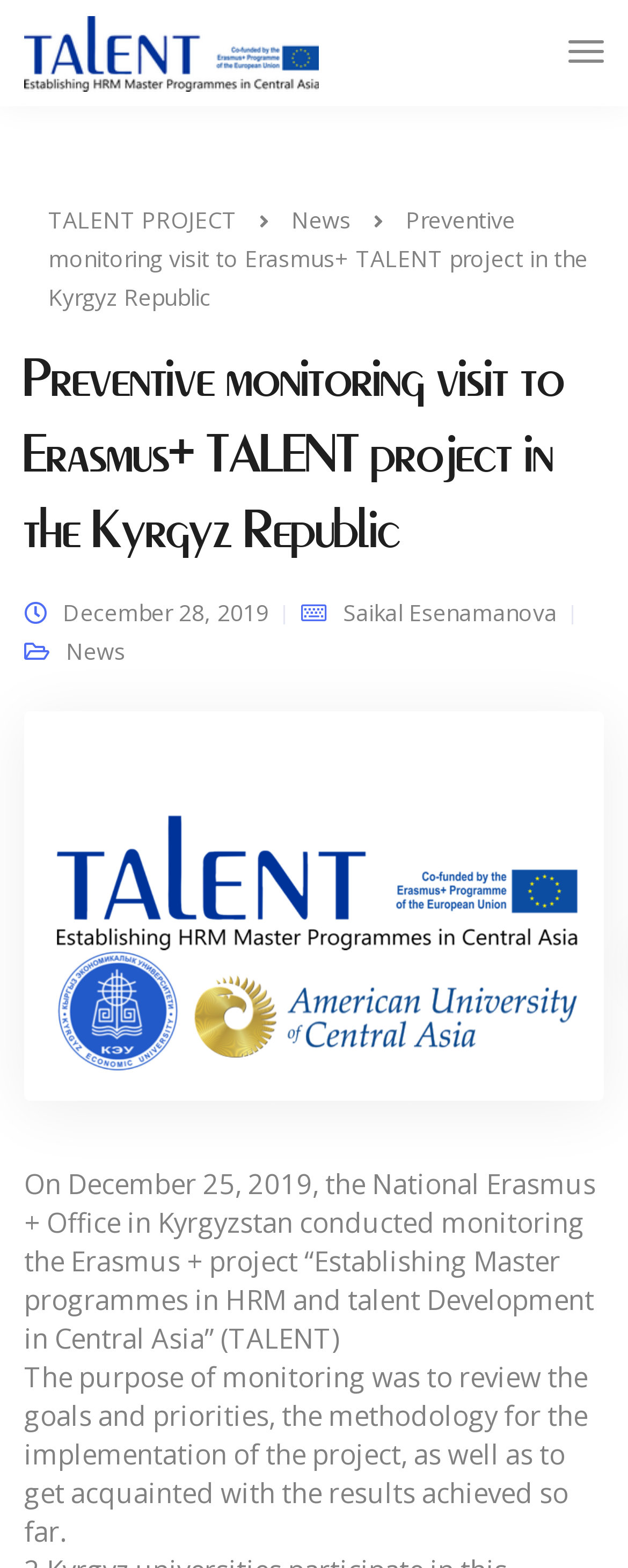What is the date of the monitoring visit?
Look at the screenshot and provide an in-depth answer.

I found the date of the monitoring visit by looking at the text 'On December 25, 2019, the National Erasmus + Office in Kyrgyzstan conducted monitoring the Erasmus + project...' which is located in the middle of the webpage.